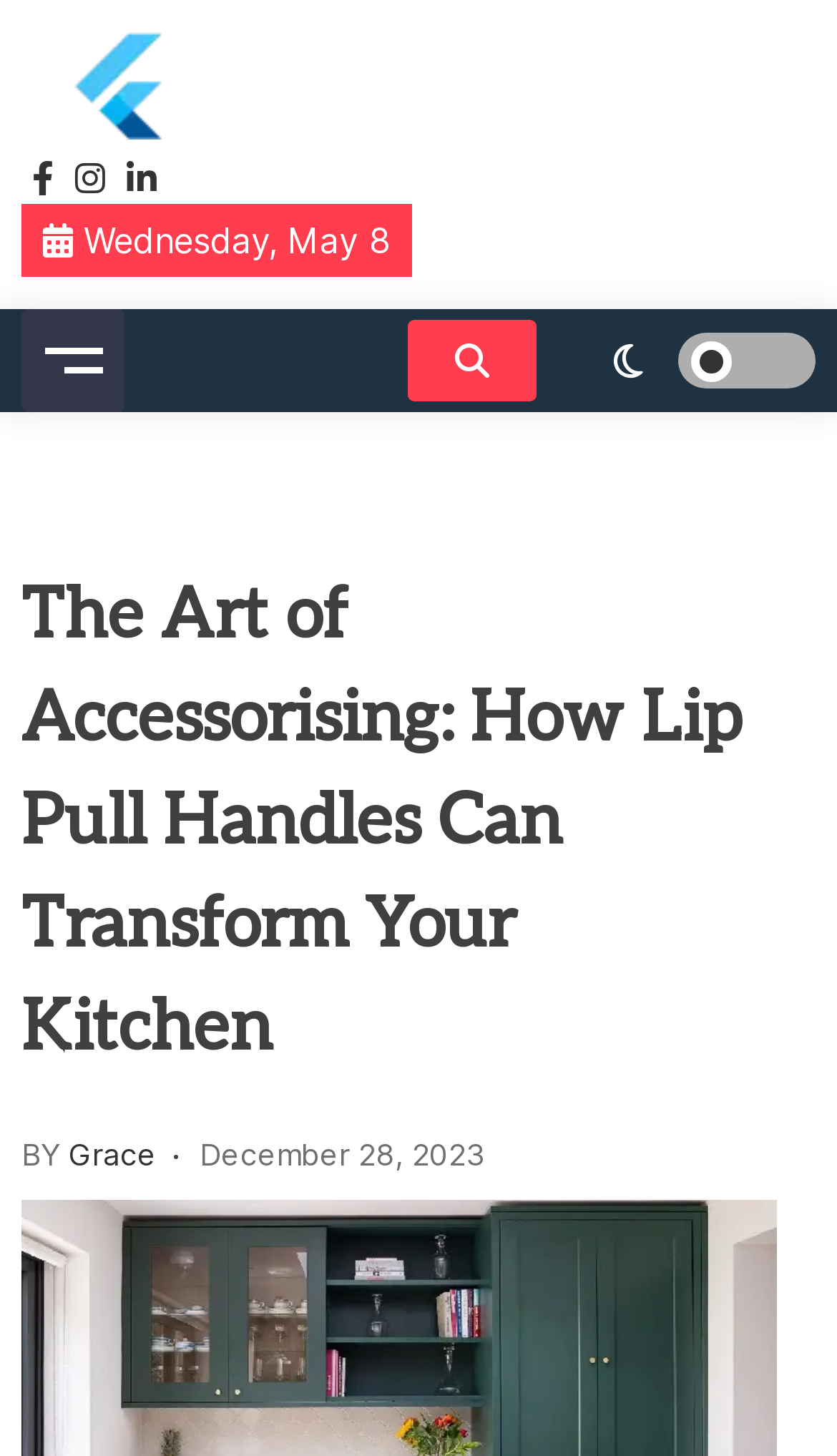Offer a comprehensive description of the webpage’s content and structure.

The webpage appears to be an article from Mags Valley, a news and information website. At the top left corner, there is a link to the website's homepage, accompanied by a small image of the Mags Valley logo. Next to it, there are three social media links, represented by icons. 

Below these links, there is a horizontal line, and then a button with no text, followed by a button with a search icon. On the right side of these buttons, there is a light mode toggle button. 

The main content of the webpage starts with a header section, which takes up most of the width of the page. The header section contains the title of the article, "The Art of Accessorising: How Lip Pull Handles Can Transform Your Kitchen", in a large font size. 

Below the header section, there is a section with the author's name, "BY Grace", and the publication date, "December 28, 2023". The publication date is also marked with a timestamp. 

The rest of the webpage is likely to contain the article's content, but the details are not provided in the accessibility tree.